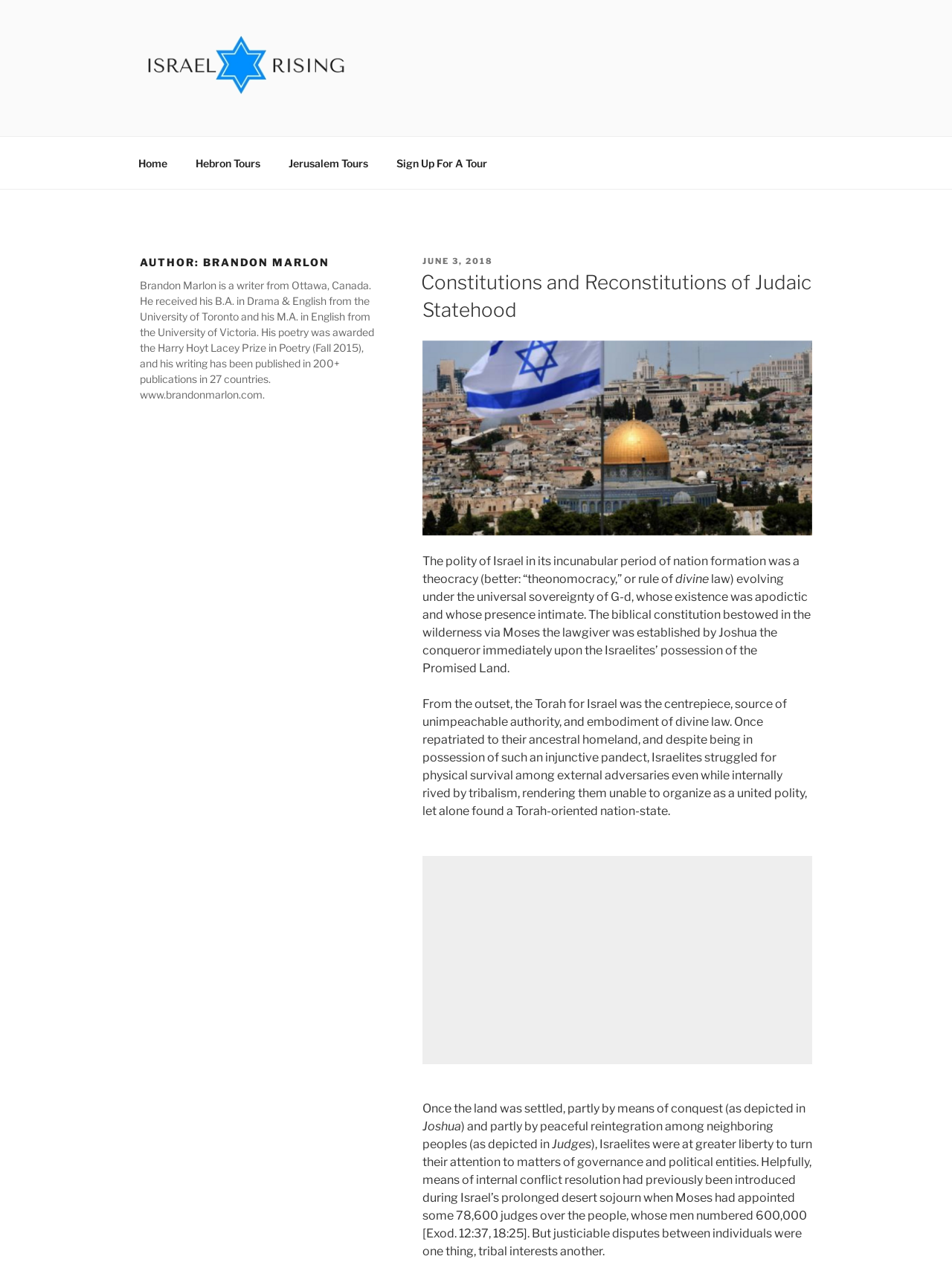Generate a detailed explanation of the webpage's features and information.

The webpage is about Brandon Marlon, an author at Israel Rising. At the top left, there is a link to "Israel Rising" accompanied by an image with the same name. Below this, there is a link to "ISRAEL RISING" and a static text "Frontline Tours In The Holy Land". 

To the right of these elements, there is a navigation menu labeled "Top Menu" containing four links: "Home", "Hebron Tours", "Jerusalem Tours", and "Sign Up For A Tour". 

Below the navigation menu, there is a heading "AUTHOR: BRANDON MARLON" followed by a brief biography of Brandon Marlon, which mentions his education, awards, and publications. 

Under the biography, there is a section with a heading "Constitutions and Reconstitutions of Judaic Statehood" and a link to the same title. The section contains a long passage of text discussing the polity of Israel, its theocratic system, and the role of the Torah in its governance. The passage is divided into several paragraphs and includes some highlighted words. 

In the middle of the passage, there is an iframe containing an advertisement. The passage continues below the advertisement, discussing the settlement of the land, conquest, and peaceful reintegration among neighboring peoples.